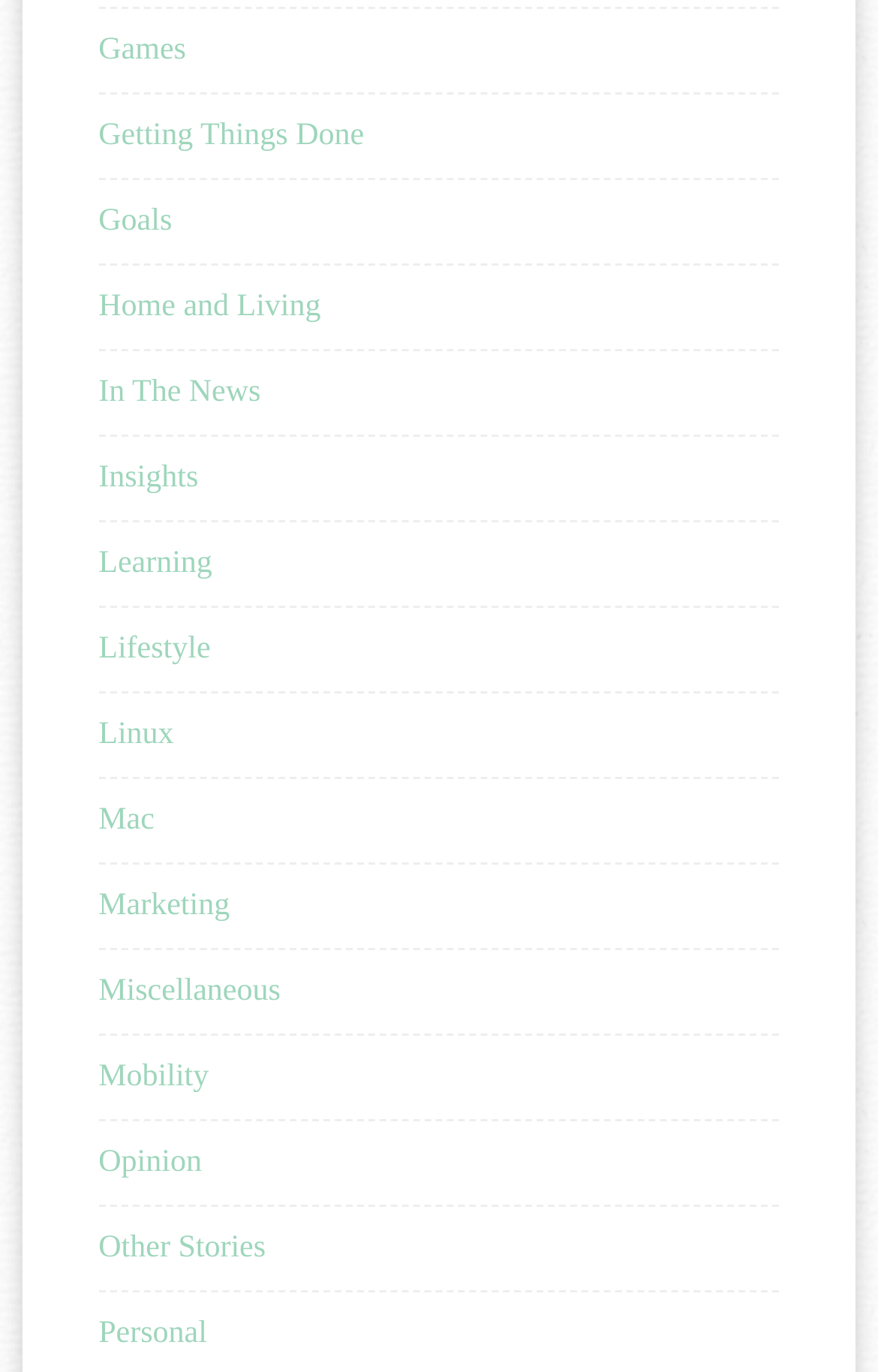Find the bounding box coordinates of the element you need to click on to perform this action: 'go to Games'. The coordinates should be represented by four float values between 0 and 1, in the format [left, top, right, bottom].

[0.112, 0.024, 0.212, 0.049]